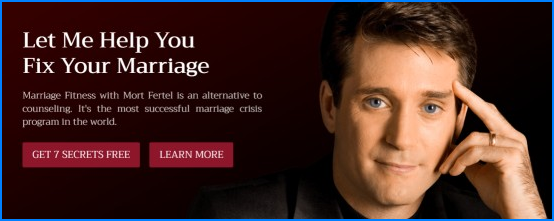Break down the image and provide a full description, noting any significant aspects.

The image features a confident and approachable man, Mort Fertel, promoting his marriage program titled "Marriage Fitness." He appears thoughtfully engaging, with a pleasant expression, making direct eye contact with the viewer. The text emphasizes a call to action, stating "Let Me Help You Fix Your Marriage" prominently, highlighting the program as a successful alternative to traditional counseling. Below the main message, two buttons are visible: "GET 7 SECRETS FREE" and "LEARN MORE," encouraging individuals to take the first step toward improving their relationships. The overall design emphasizes a warm and supportive atmosphere, suggesting that this program offers practical solutions for those facing marriage challenges.